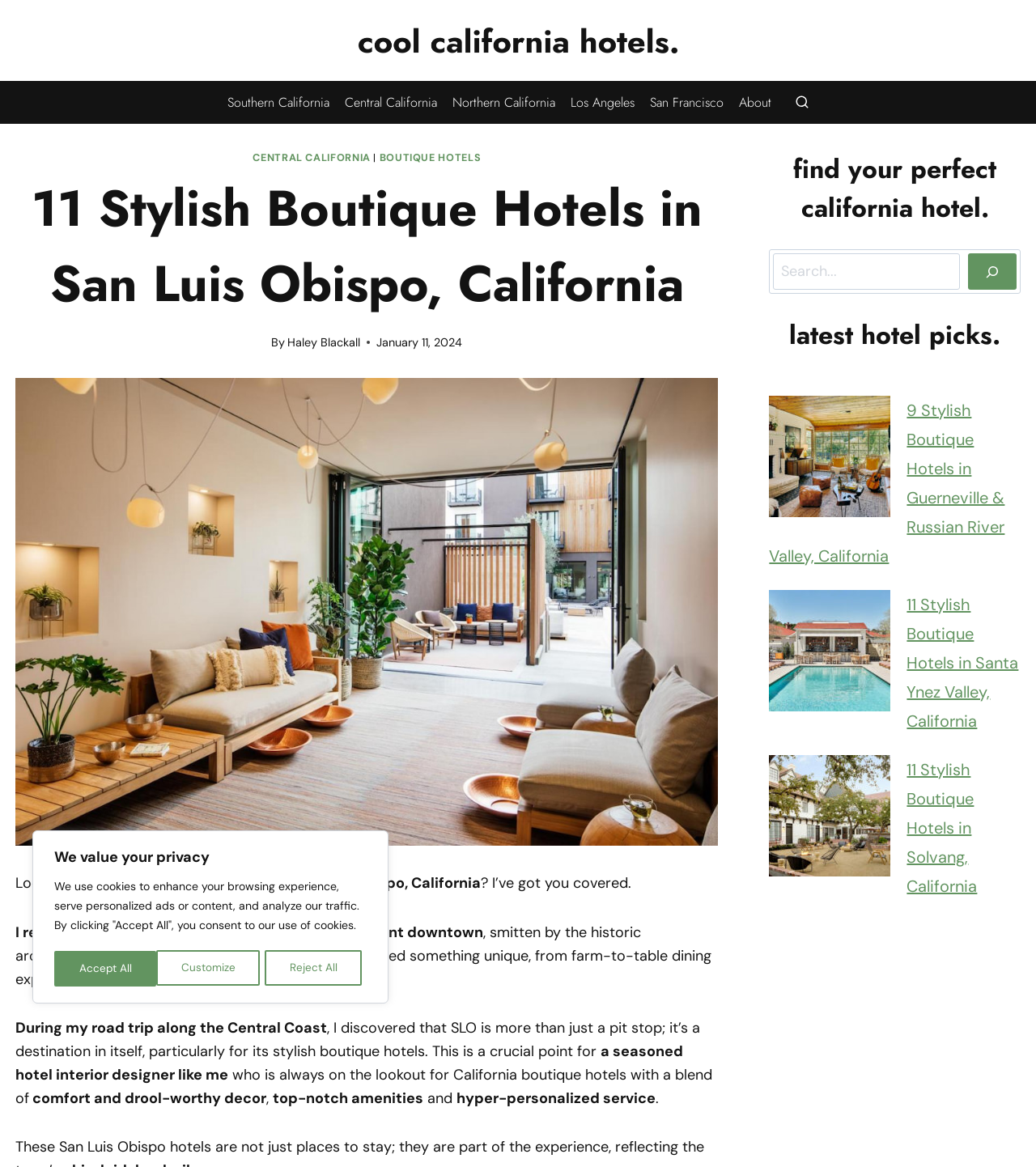How many hotel picks are displayed in the 'latest hotel picks' section?
Refer to the image and provide a concise answer in one word or phrase.

3